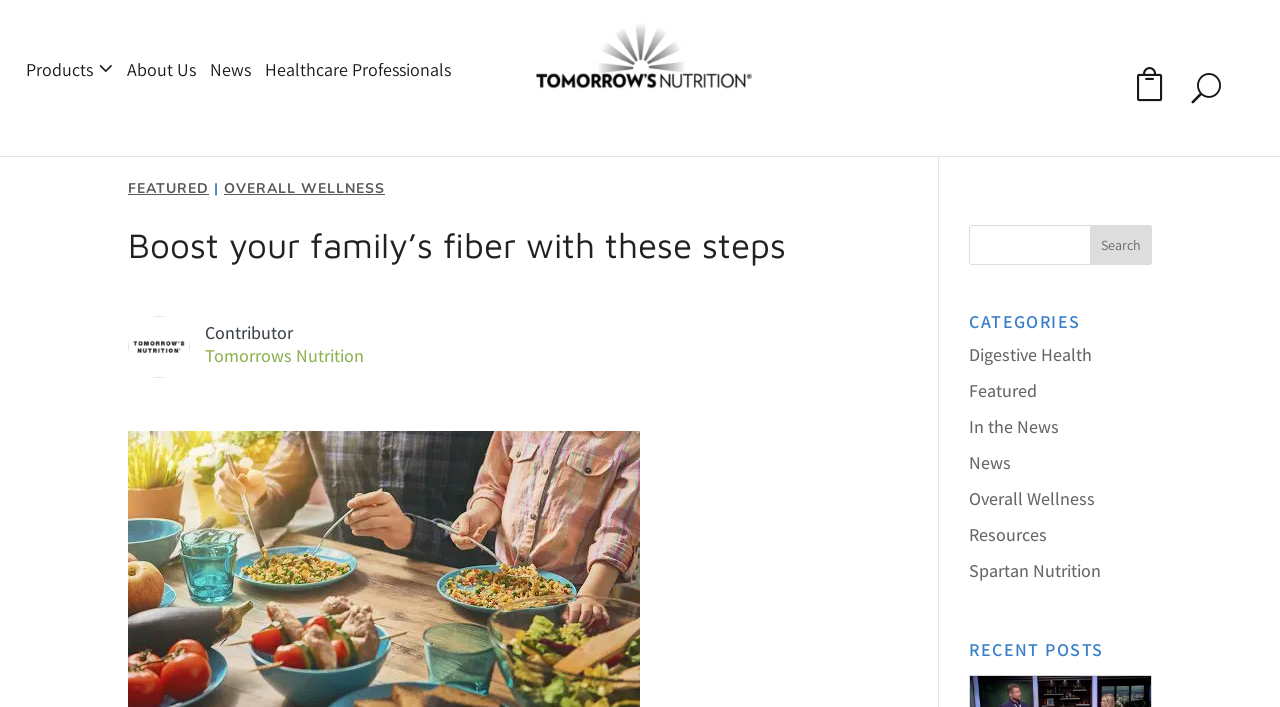Find and indicate the bounding box coordinates of the region you should select to follow the given instruction: "Search for something".

[0.757, 0.318, 0.9, 0.375]